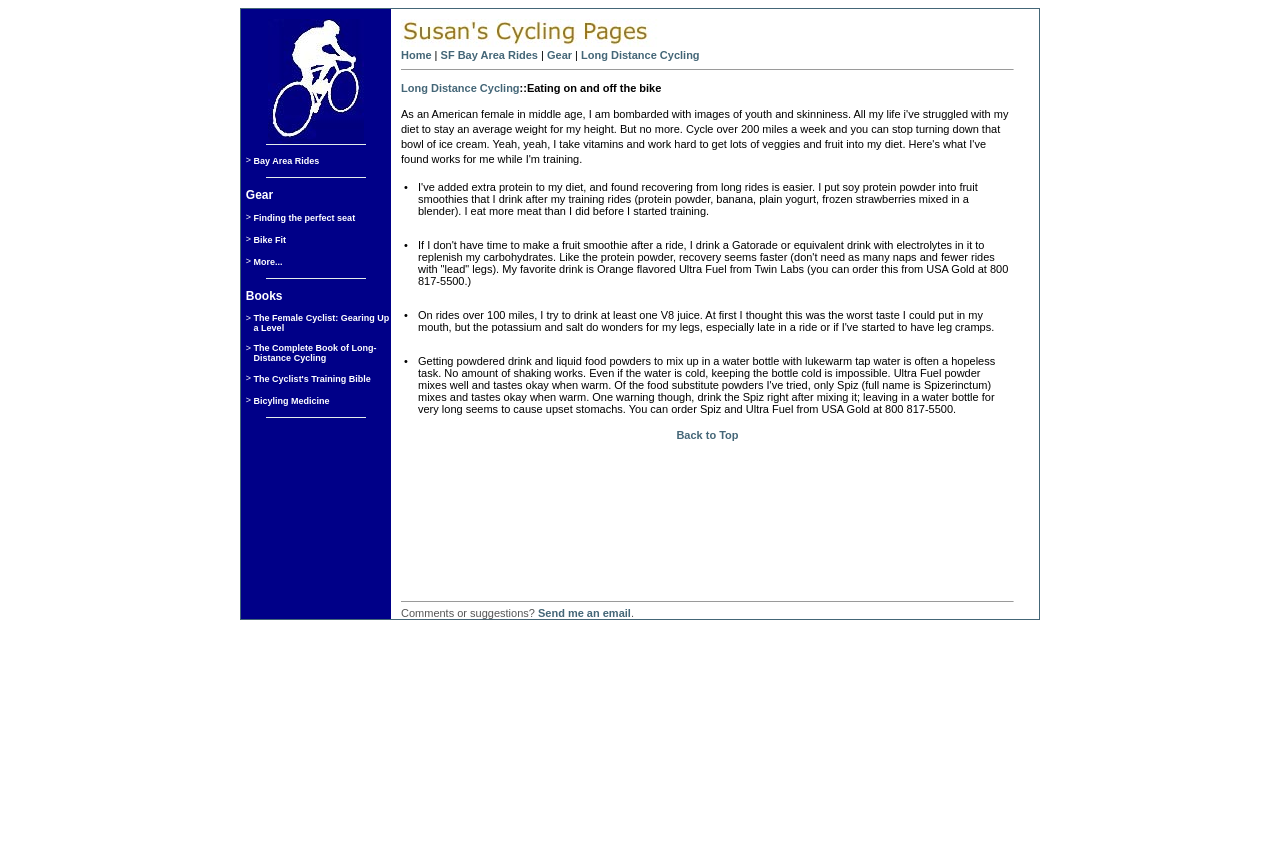Determine the bounding box coordinates of the clickable area required to perform the following instruction: "Click on More...". The coordinates should be represented as four float numbers between 0 and 1: [left, top, right, bottom].

[0.198, 0.297, 0.221, 0.309]